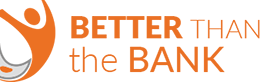Look at the image and write a detailed answer to the question: 
What does the dynamic figure in the logo symbolize?

The caption states that the logo incorporates a dynamic figure symbolizing a person, which reflects an approachable and user-friendly service.